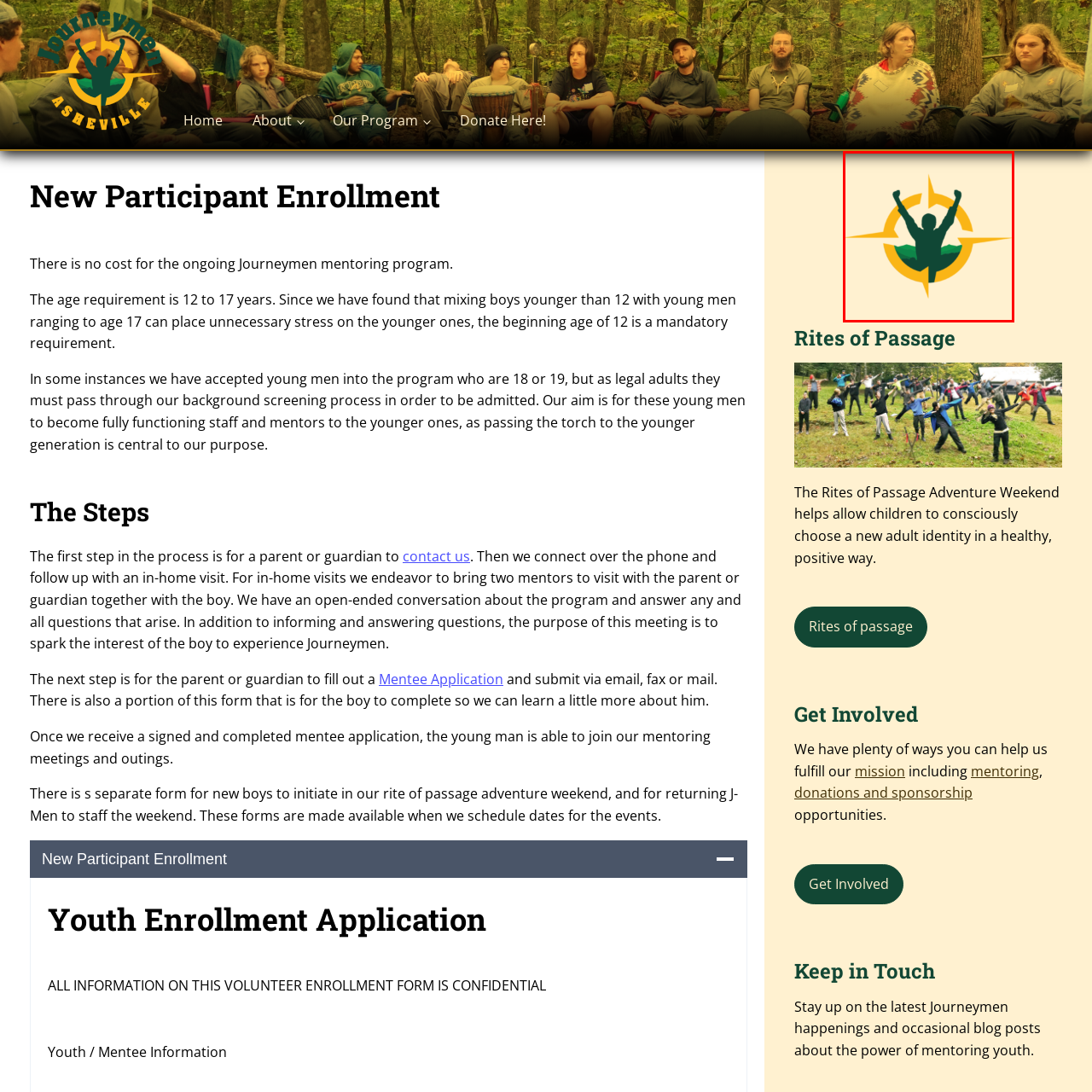Pay attention to the image encased in the red boundary and reply to the question using a single word or phrase:
What does the circular orange motif represent?

Optimism and direction